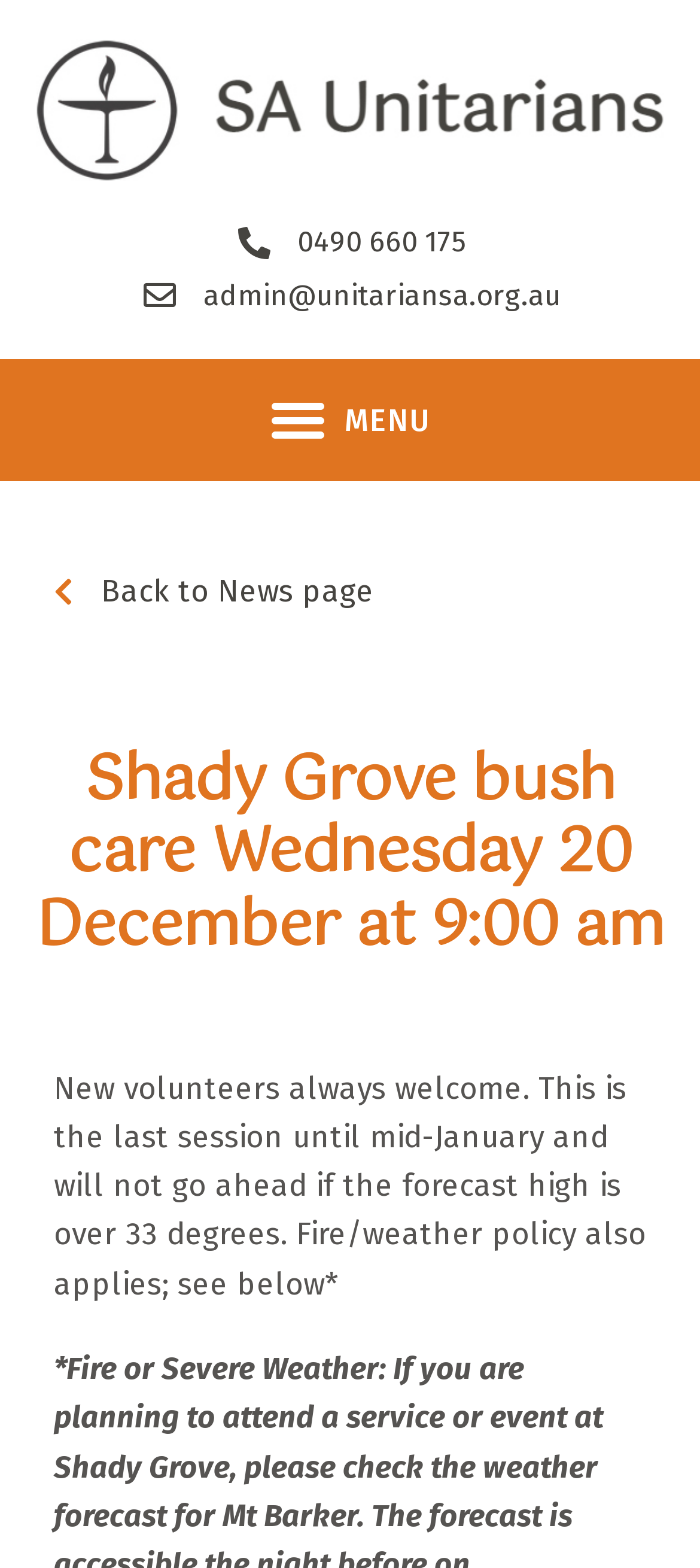Given the element description "0490 660 175" in the screenshot, predict the bounding box coordinates of that UI element.

[0.051, 0.139, 0.949, 0.17]